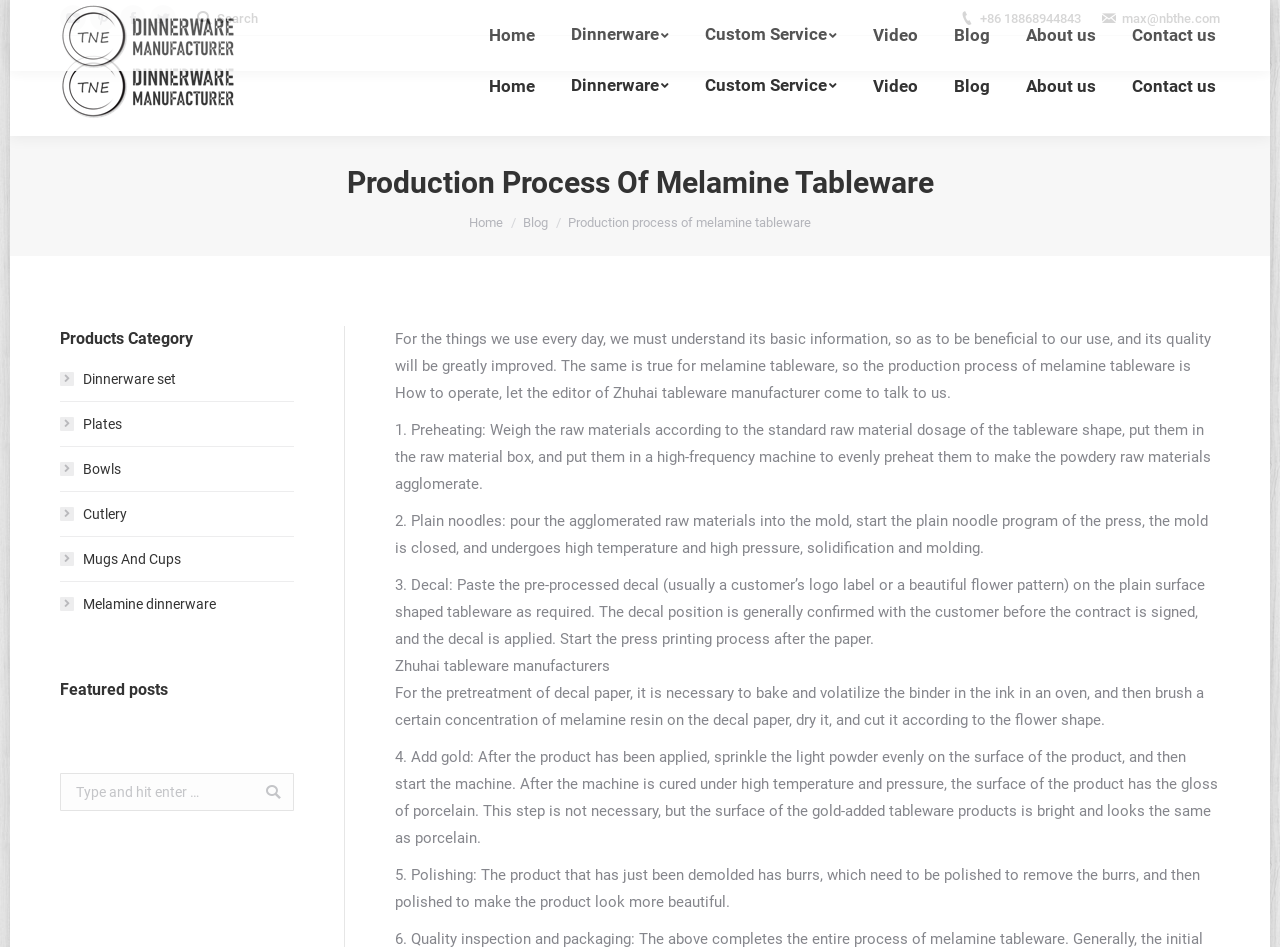What is the production process of melamine tableware?
Look at the image and answer the question with a single word or phrase.

Preheating, Plain noodles, Decal, Add gold, Polishing